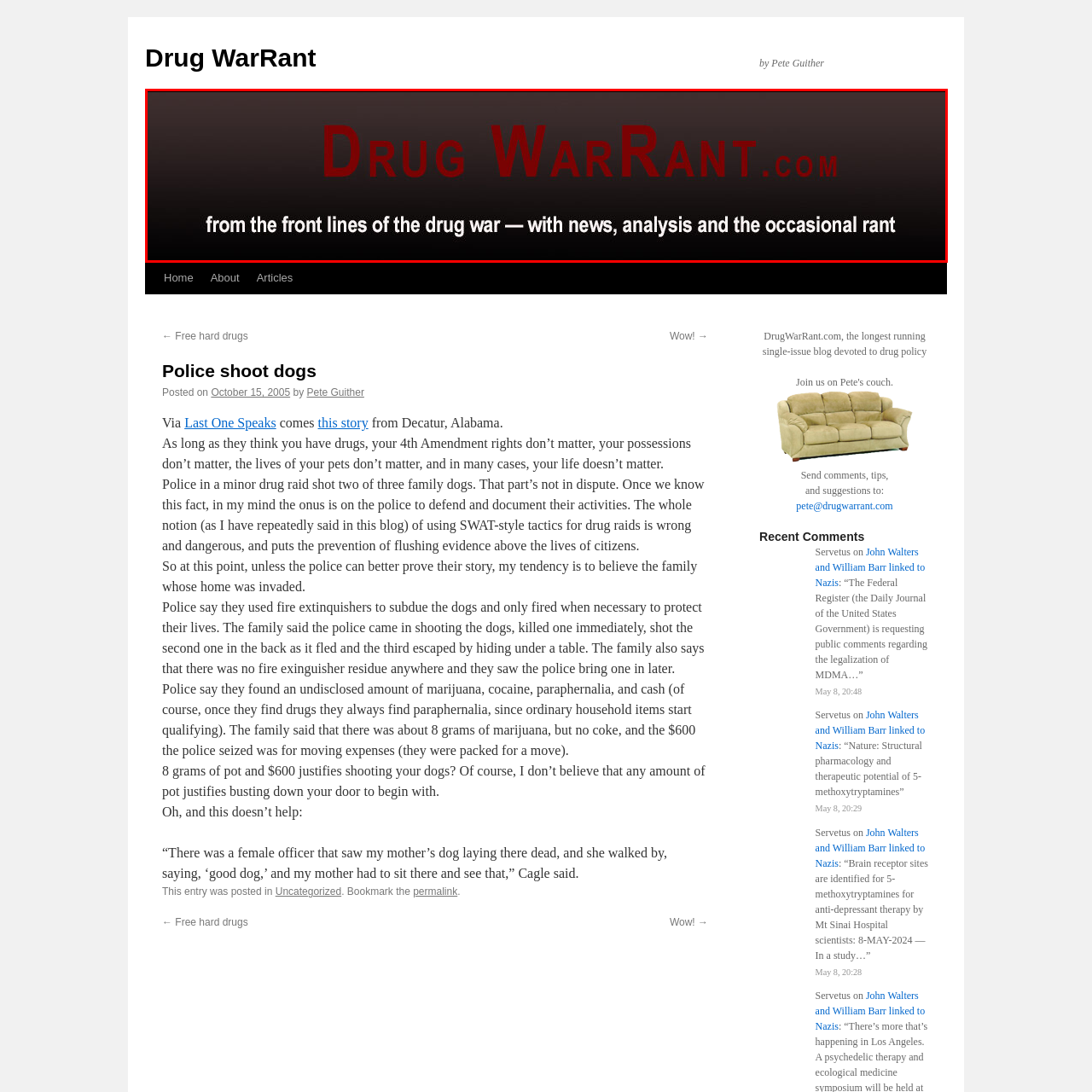Examine the image within the red border, What is the focus of the website 'Drug WarRant'? 
Please provide a one-word or one-phrase answer.

Drug policy discussion